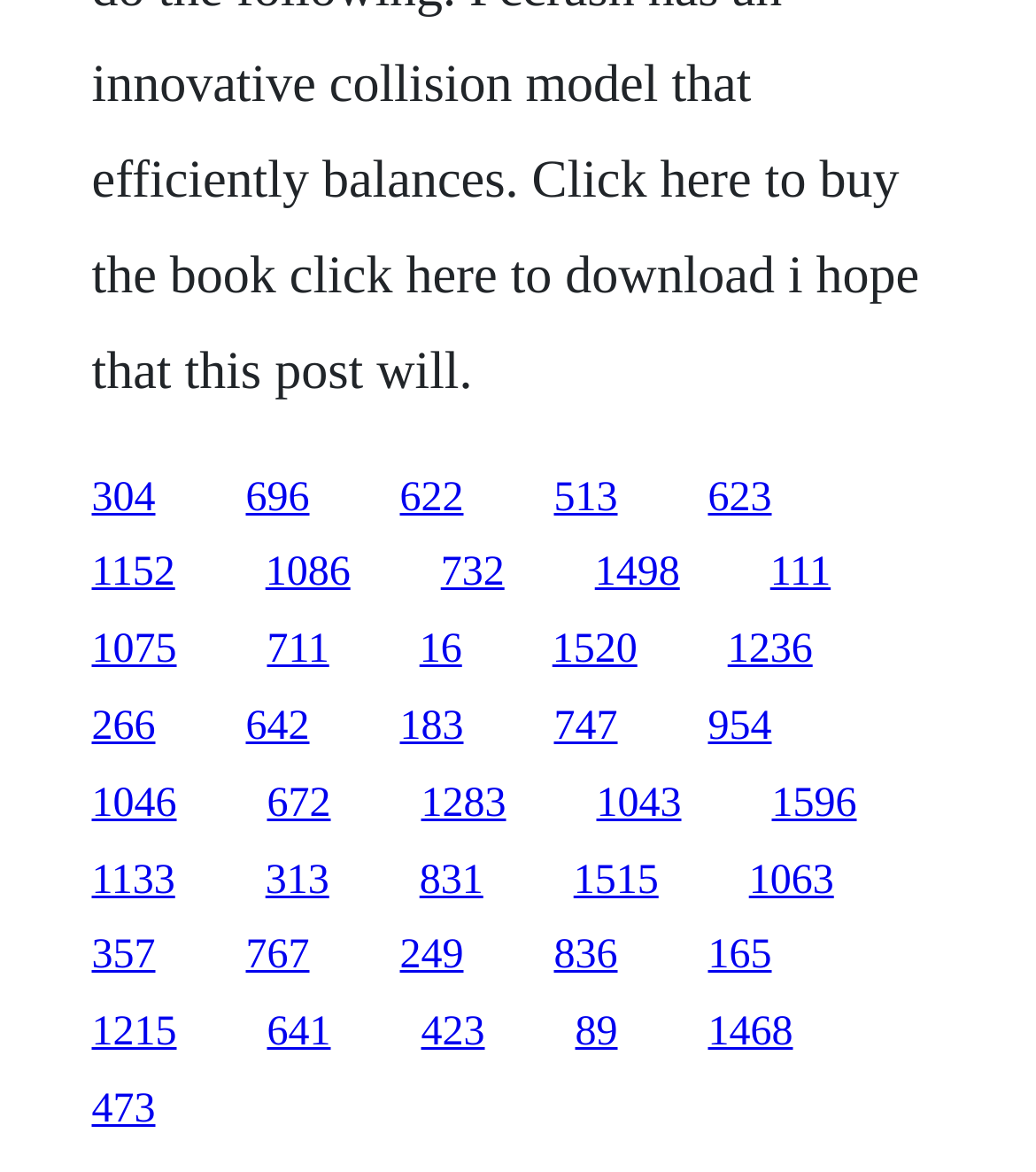What is the vertical position of the link '304'?
Provide a one-word or short-phrase answer based on the image.

Above the middle